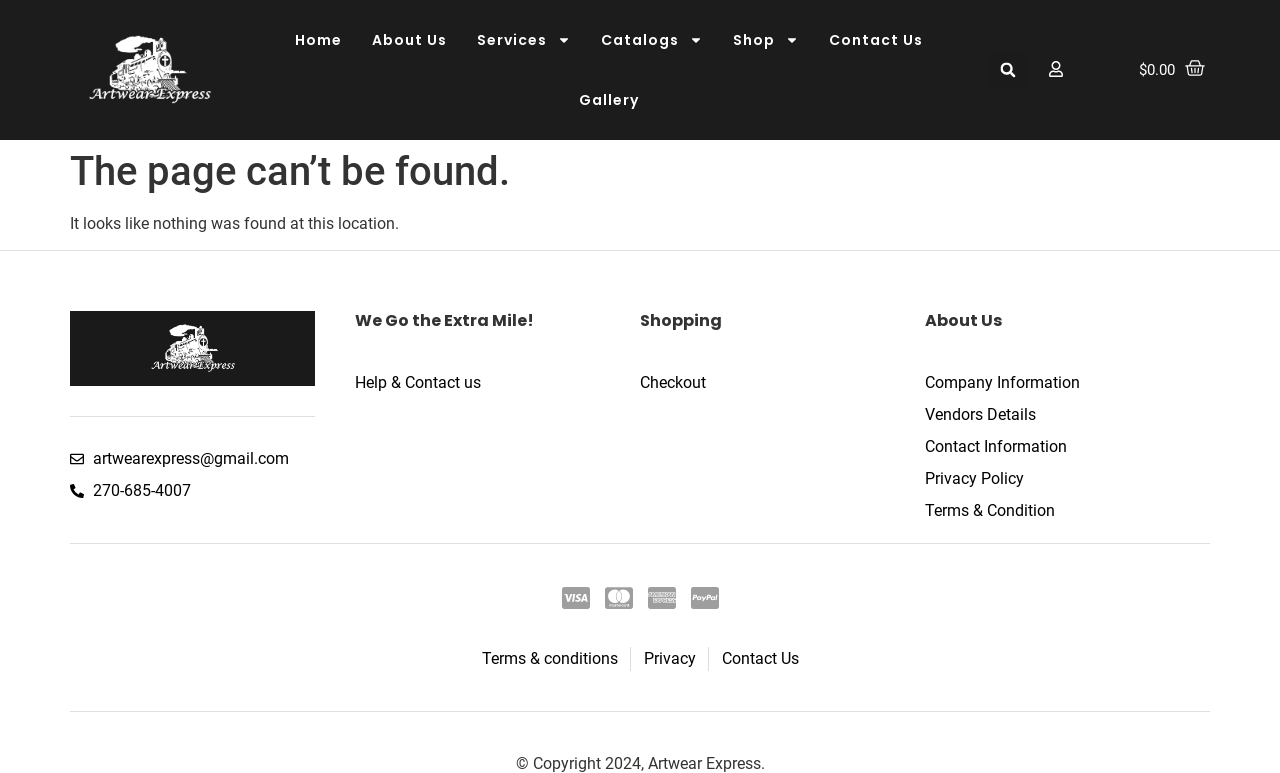Based on the image, provide a detailed and complete answer to the question: 
What is the theme of the images at the bottom of the page?

I noticed that there are several images at the bottom of the page, but I couldn't determine their theme or purpose without additional context. They may be decorative or related to the website's products or services.